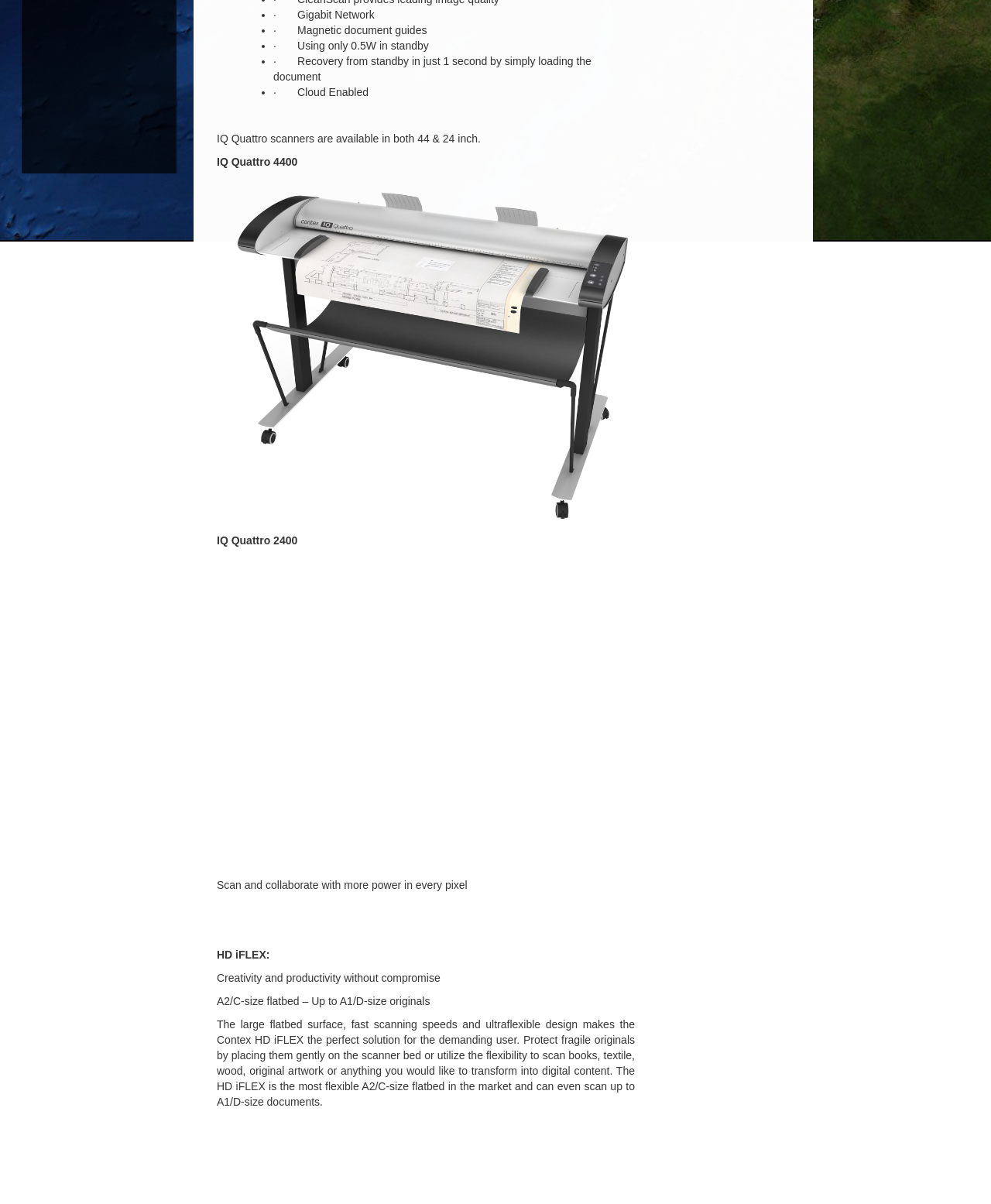Find the bounding box of the UI element described as: "title="20130812_24_Front"". The bounding box coordinates should be given as four float values between 0 and 1, i.e., [left, top, right, bottom].

[0.219, 0.586, 0.641, 0.596]